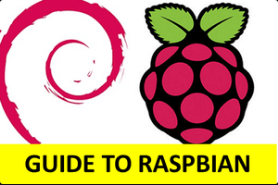Explain in detail what you see in the image.

The image features a vibrant graphic showcasing the iconic Raspberry Pi logo alongside the spiral logo associated with Debian, indicating a connection to Raspbian, the Debian-based operating system optimized for Raspberry Pi devices. Below these logos, a bold yellow banner reads "GUIDE TO RASPBIAN," suggesting that the content is focused on providing insights or instructions related to using Raspbian on Raspberry Pi. This visual serves as an eye-catching introduction to tutorials or resources aimed at helping users navigate the Raspbian OS, ideal for both novices and experienced users looking to enhance their Raspberry Pi projects.